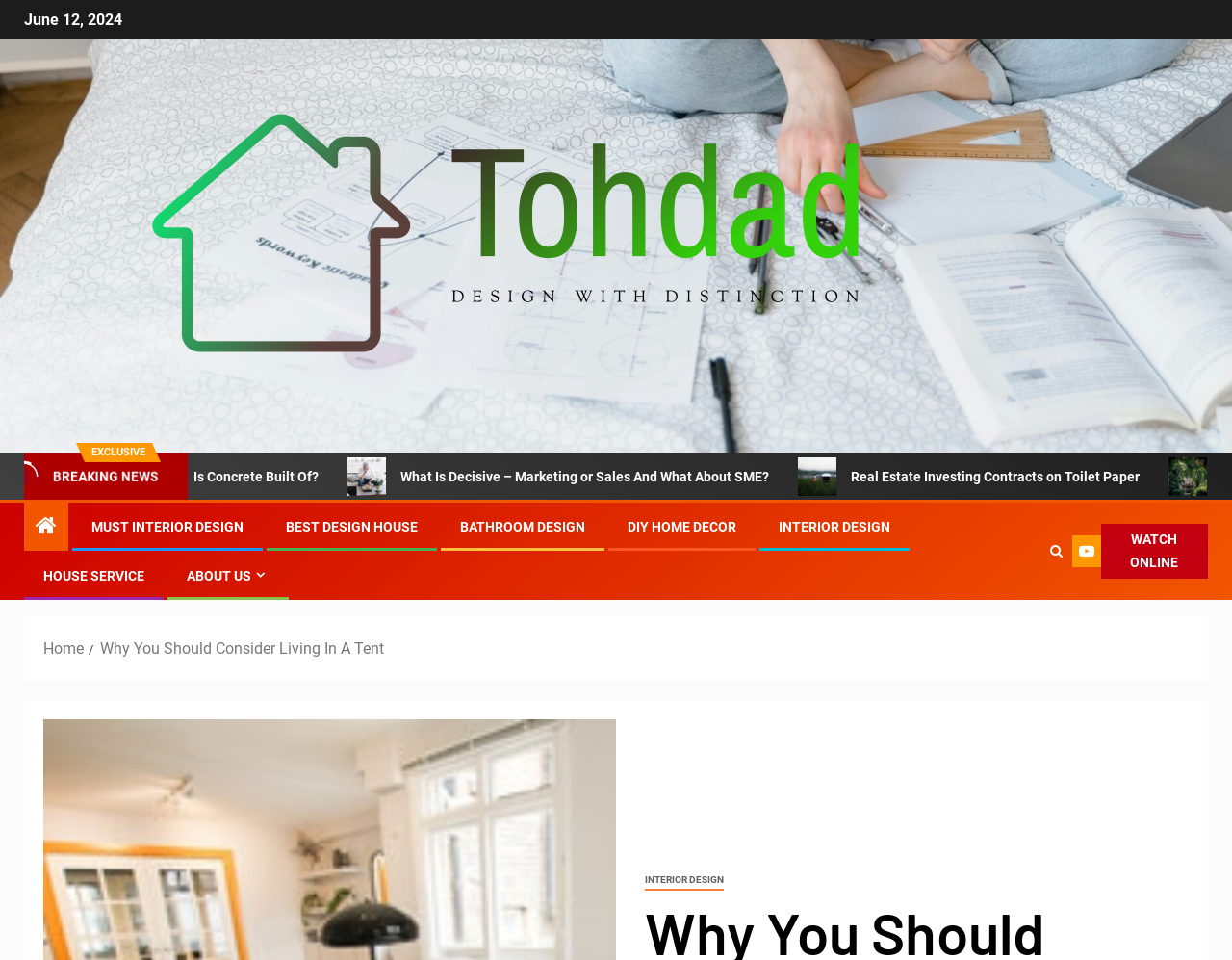Reply to the question with a single word or phrase:
What are the categories of articles on this webpage?

Interior Design, Real Estate, etc.